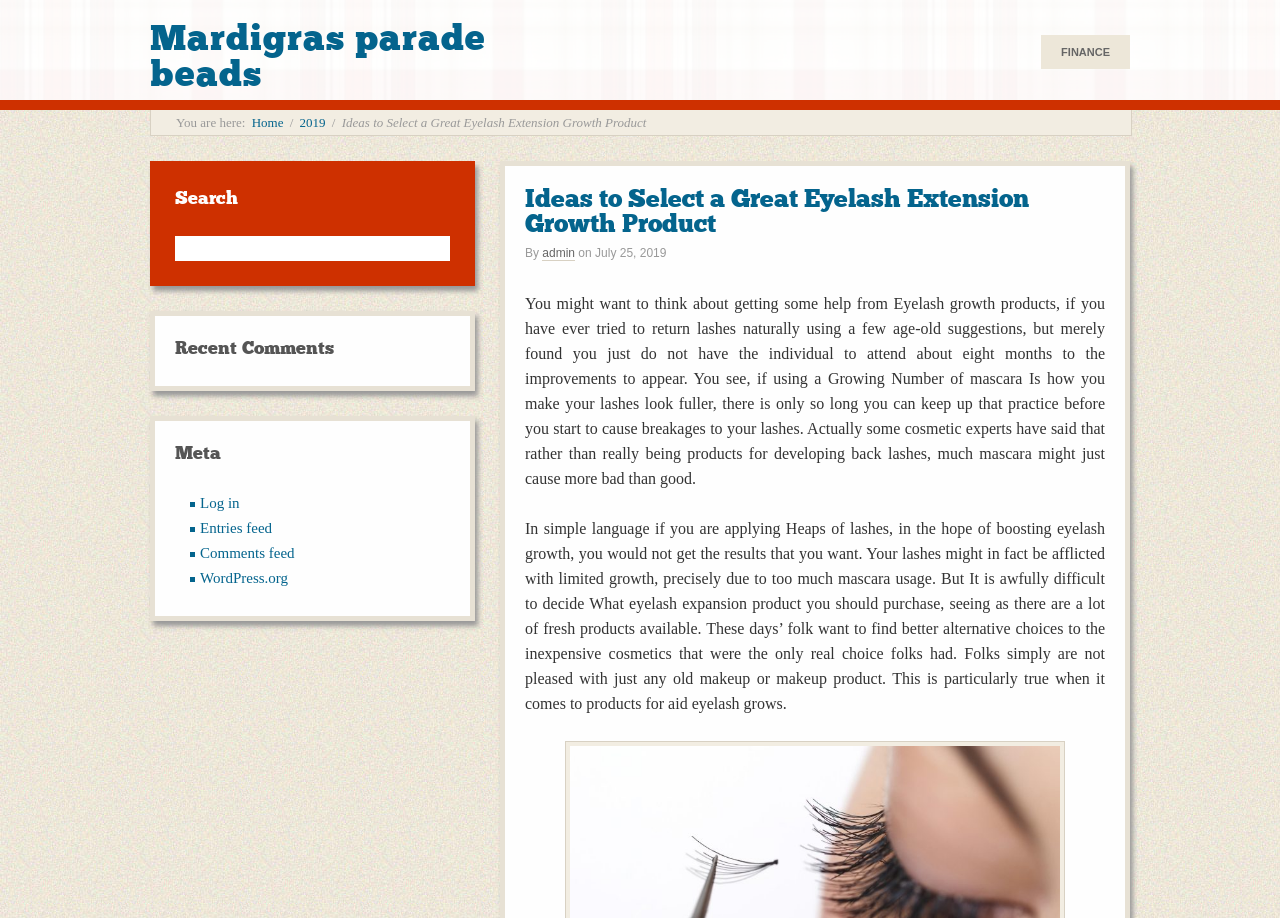Identify the bounding box of the UI component described as: "parent_node: Comment name="url" placeholder="Website"".

None